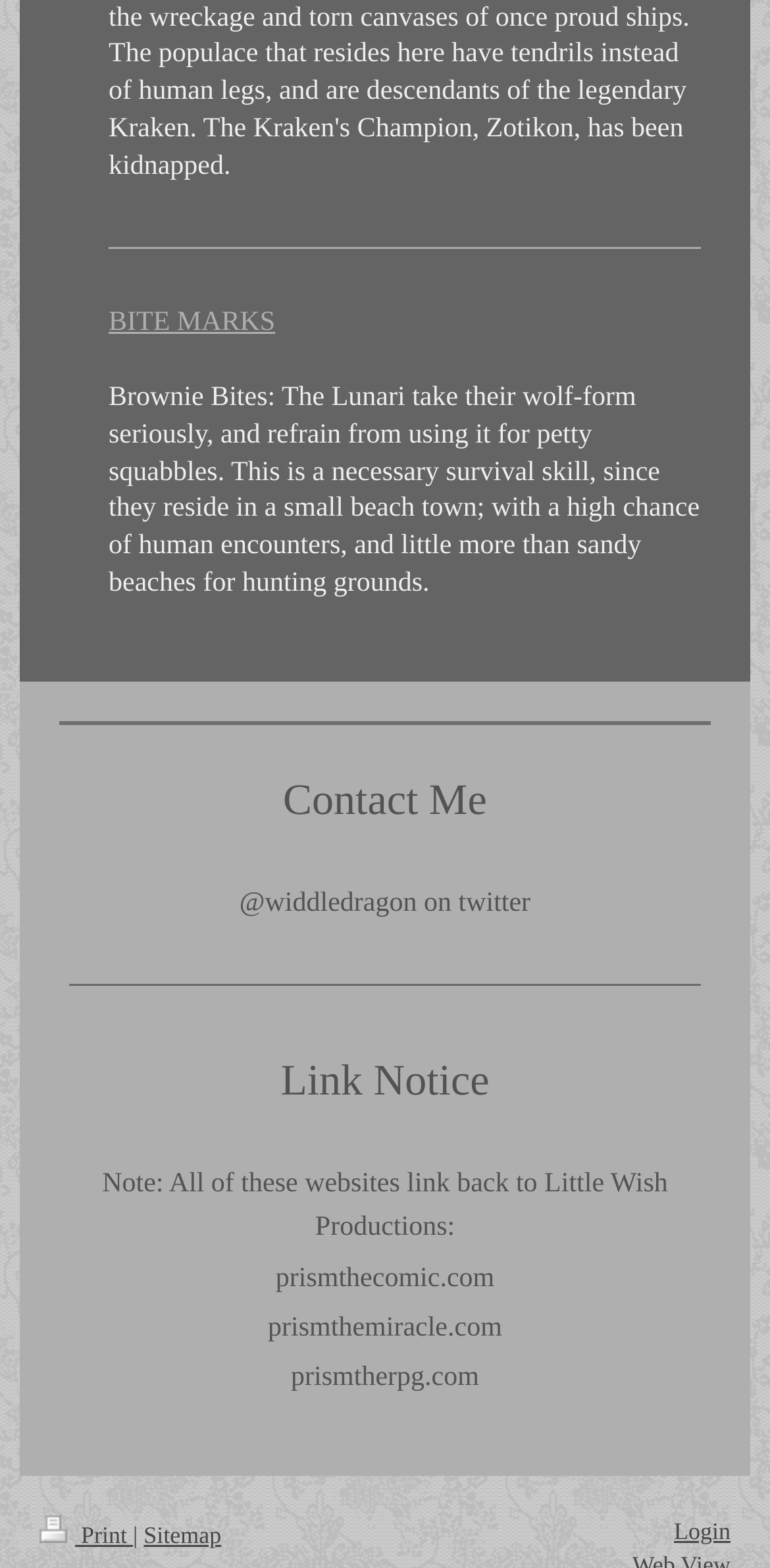What is the name of the comic?
Based on the visual content, answer with a single word or a brief phrase.

Bite Marks